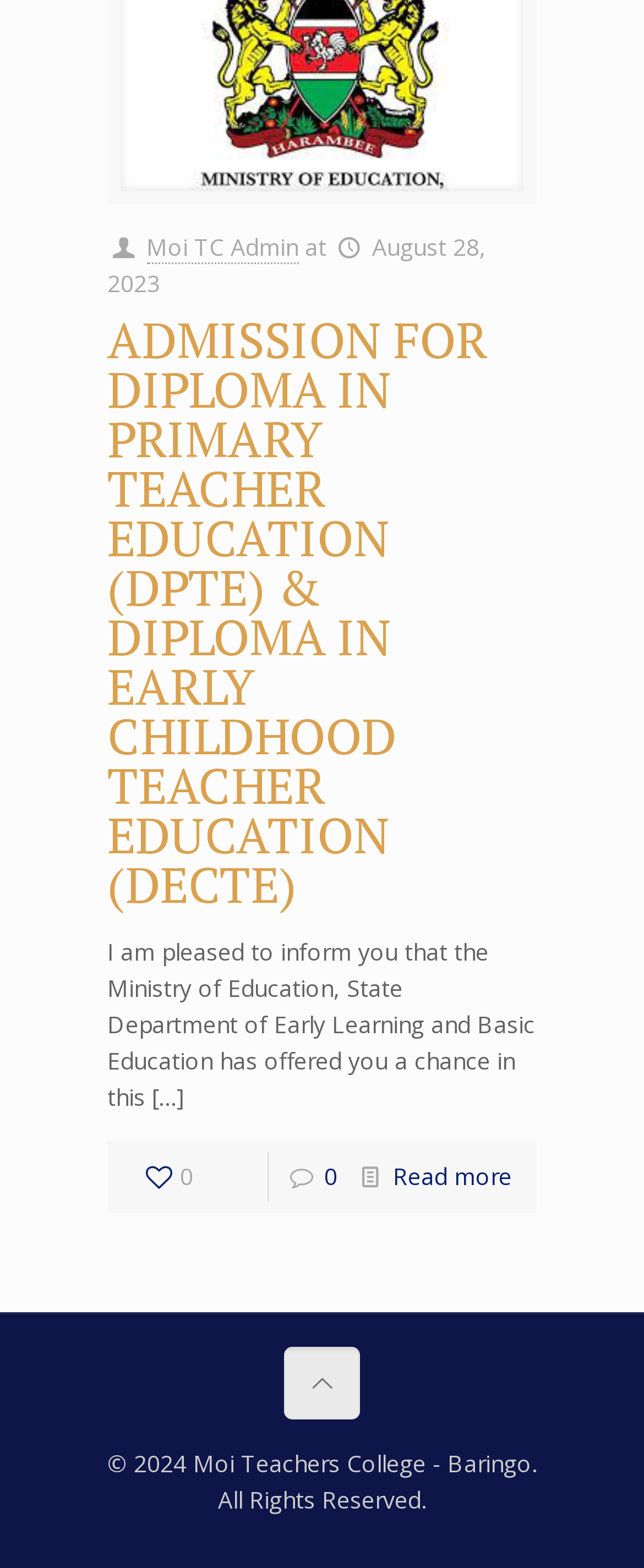What is the name of the college?
Using the image as a reference, give an elaborate response to the question.

The name of the college is mentioned in the top section of the webpage as 'Moi TC Admin' and also in the footer section as 'Moi Teachers College - Baringo'.